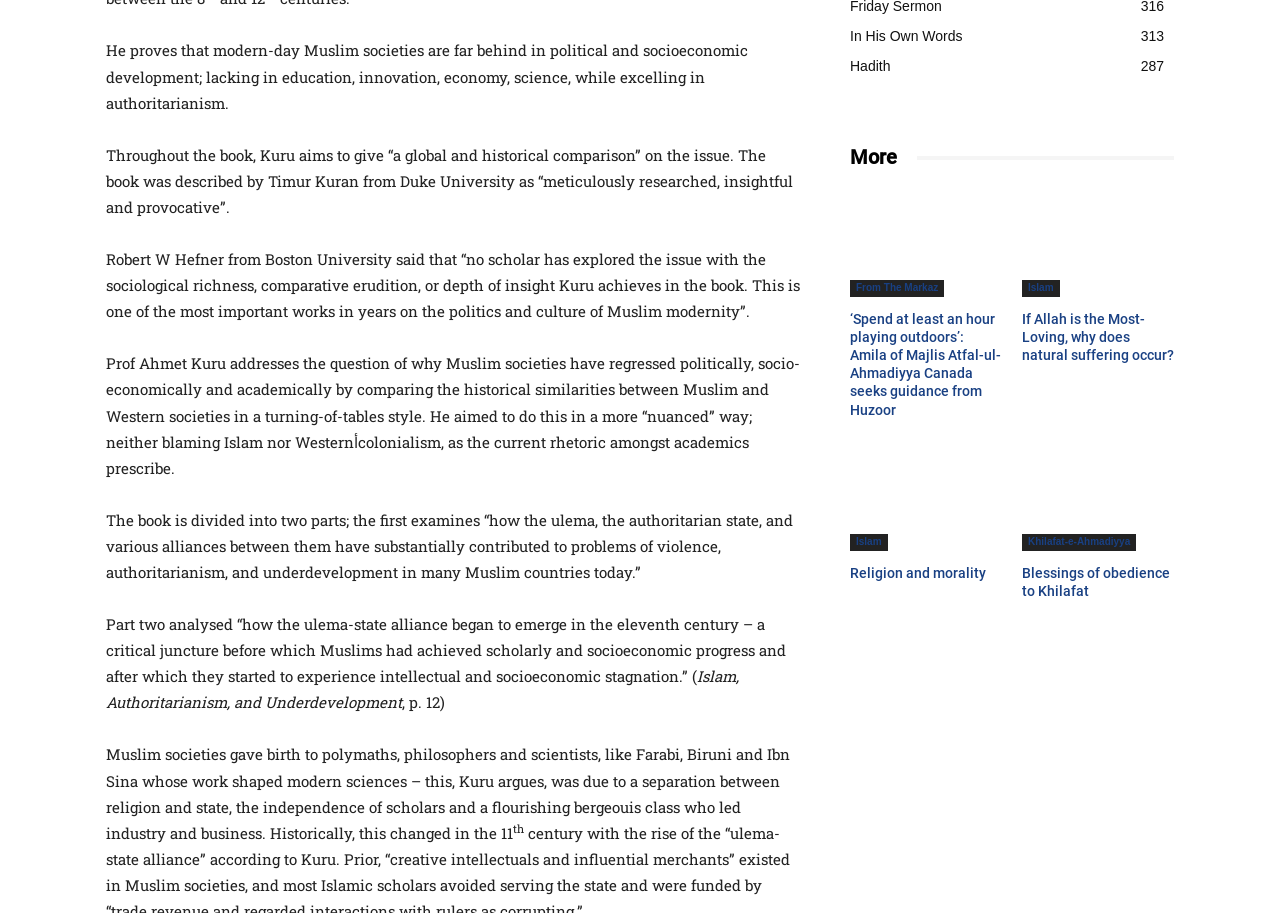Identify the coordinates of the bounding box for the element that must be clicked to accomplish the instruction: "Click on 'Hadith'".

[0.664, 0.064, 0.696, 0.081]